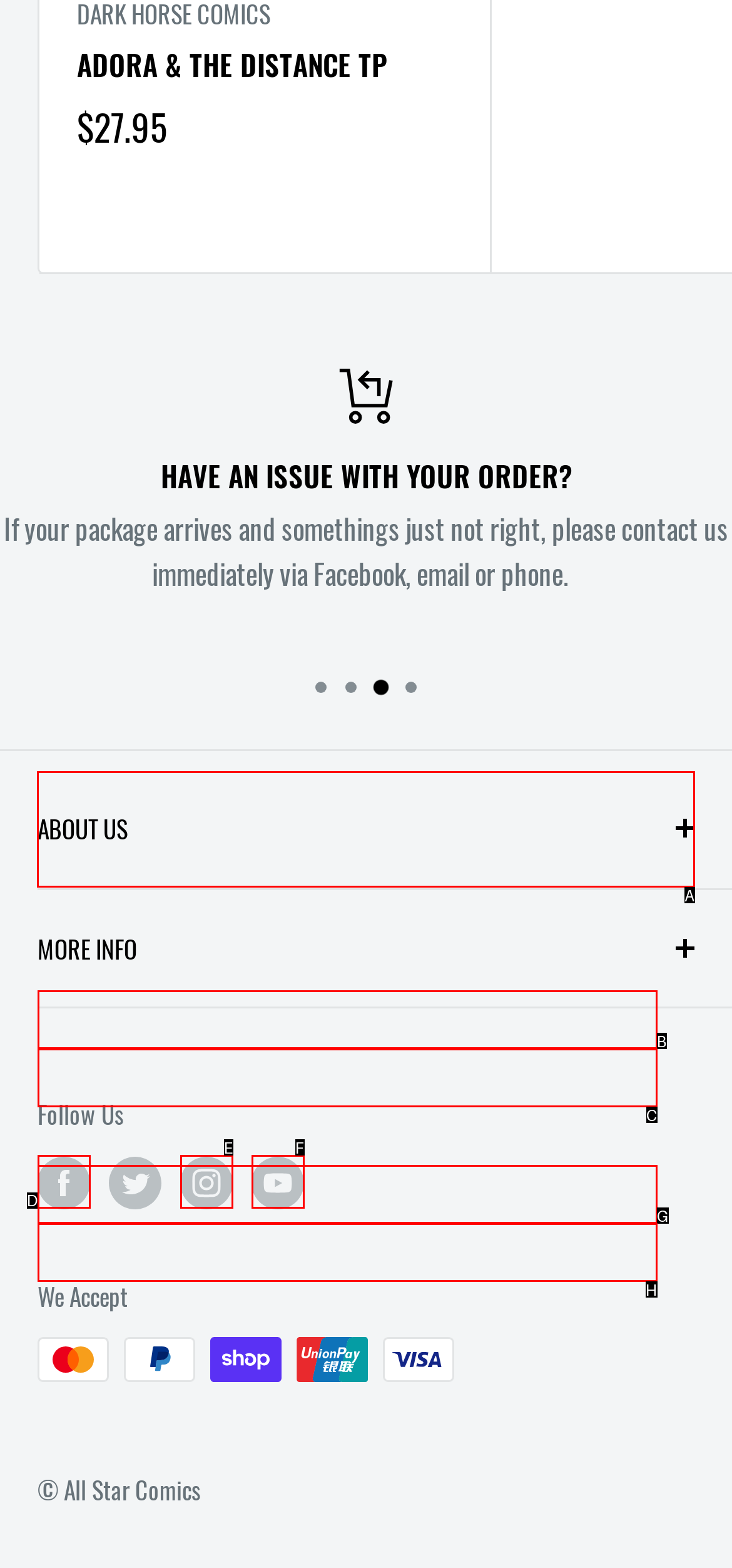Which UI element should you click on to achieve the following task: Learn more about the store? Provide the letter of the correct option.

A